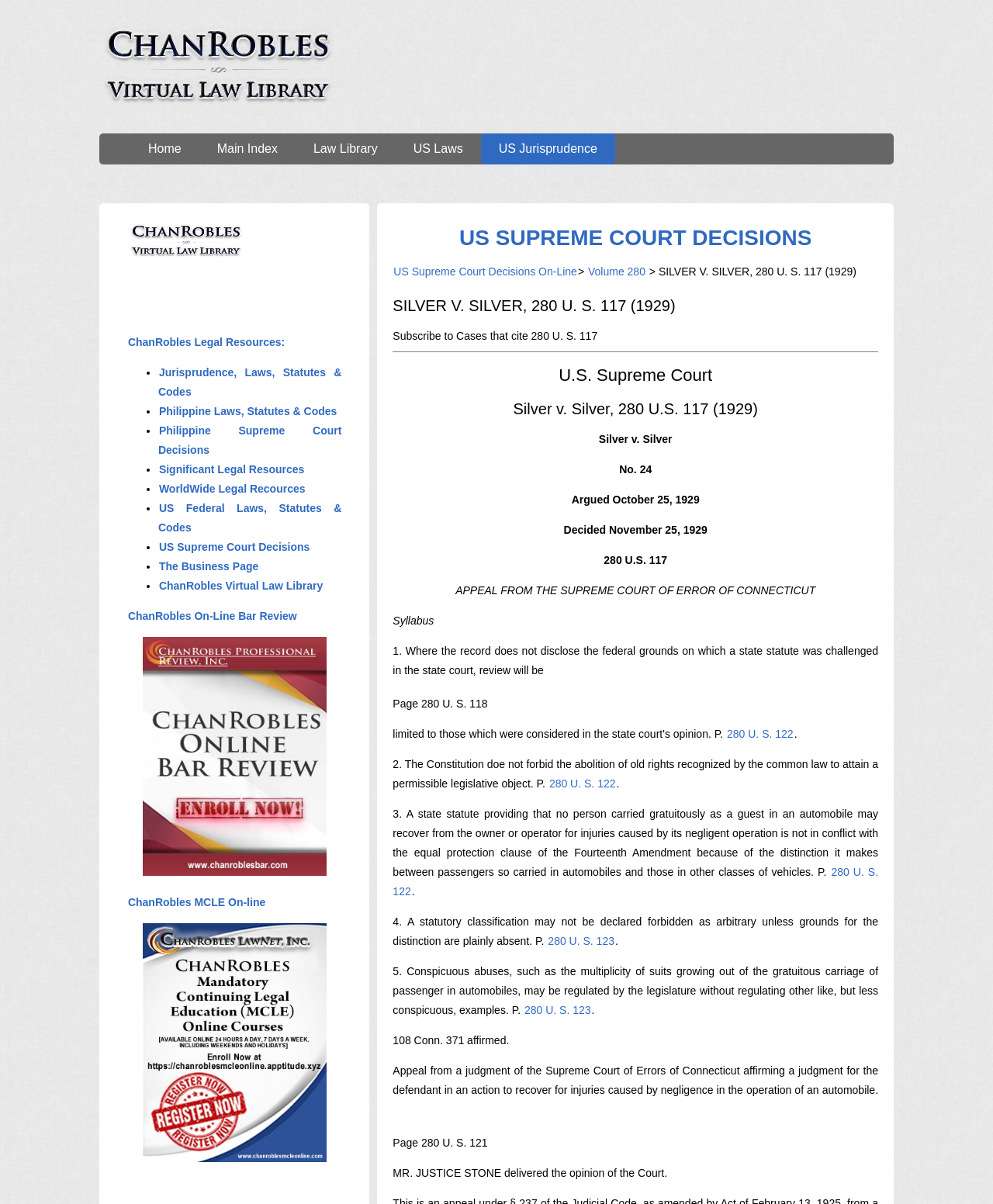Respond concisely with one word or phrase to the following query:
What is the volume number of the US Supreme Court decision?

280